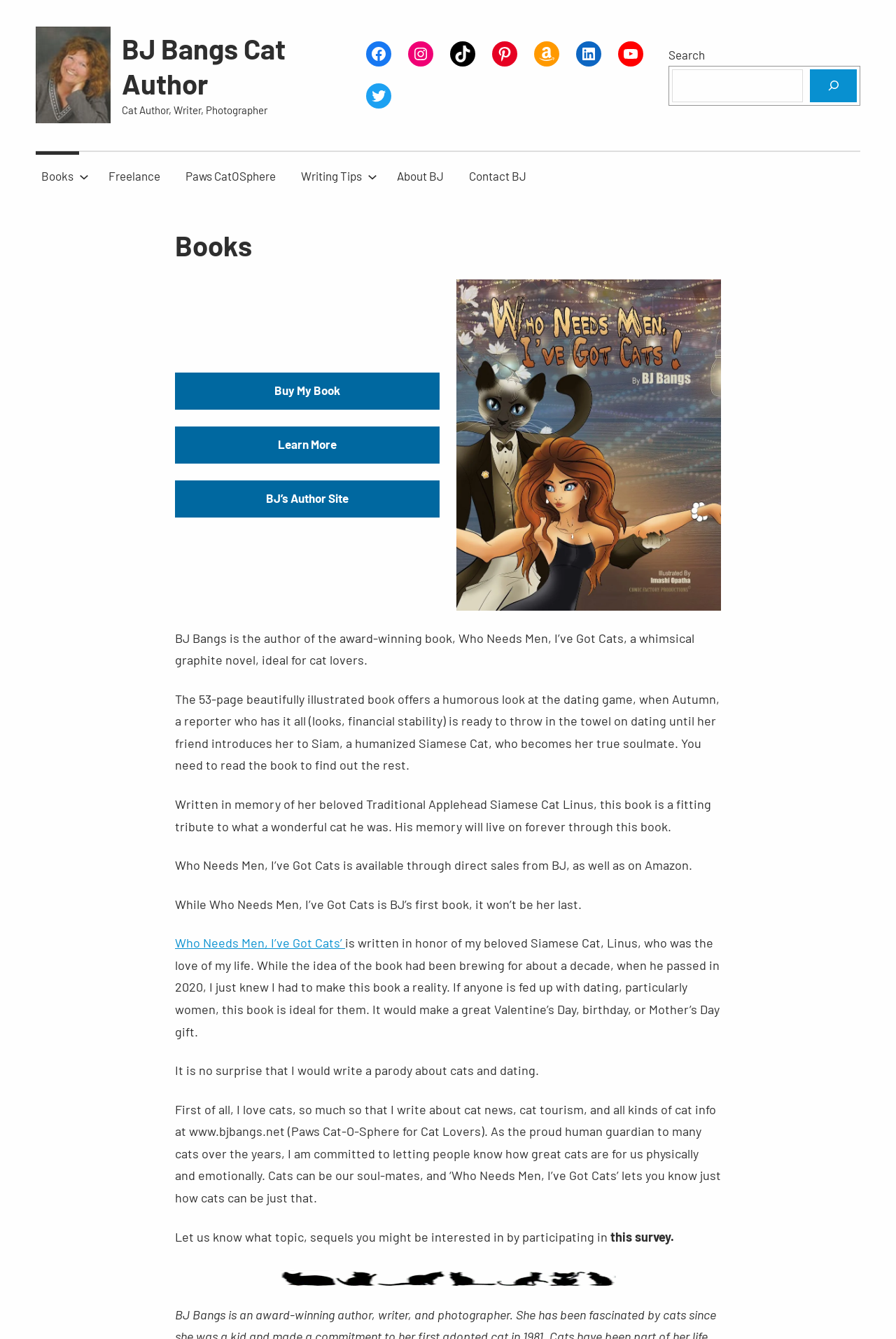Find the coordinates for the bounding box of the element with this description: "BJ Bangs Cat Author".

[0.136, 0.024, 0.319, 0.075]